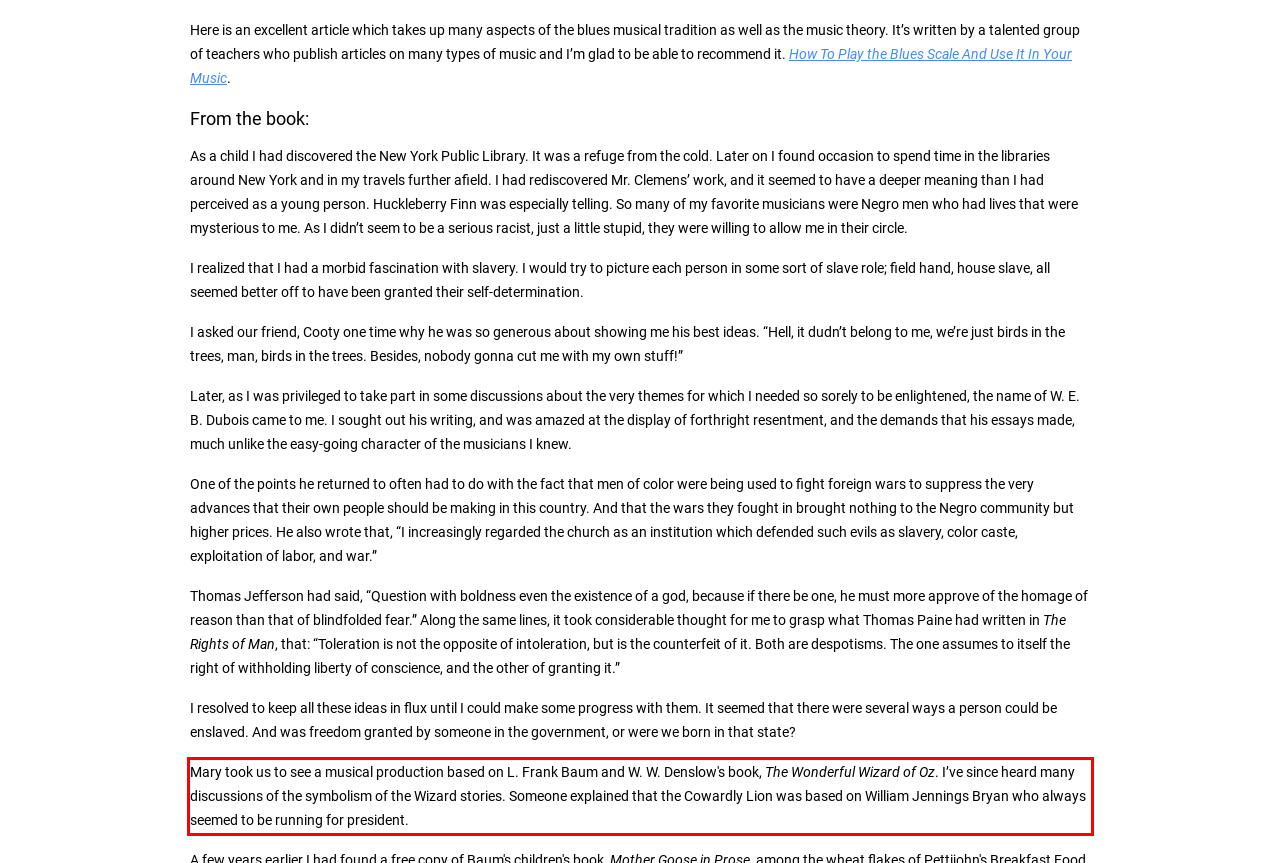You have a screenshot with a red rectangle around a UI element. Recognize and extract the text within this red bounding box using OCR.

Mary took us to see a musical production based on L. Frank Baum and W. W. Denslow's book, The Wonderful Wizard of Oz. I’ve since heard many discussions of the symbolism of the Wizard stories. Someone explained that the Cowardly Lion was based on William Jennings Bryan who always seemed to be running for president.